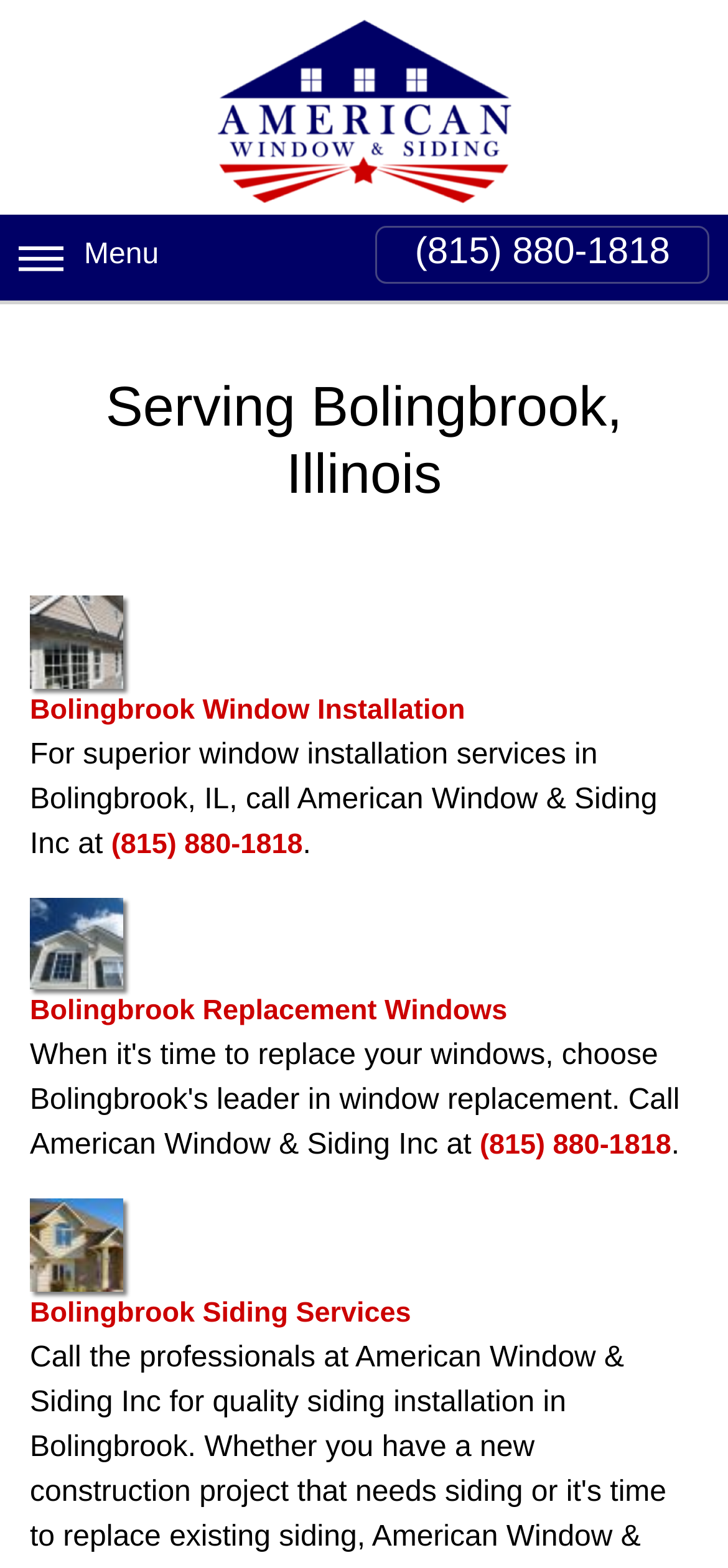Can you find and provide the title of the webpage?

Serving Bolingbrook, Illinois